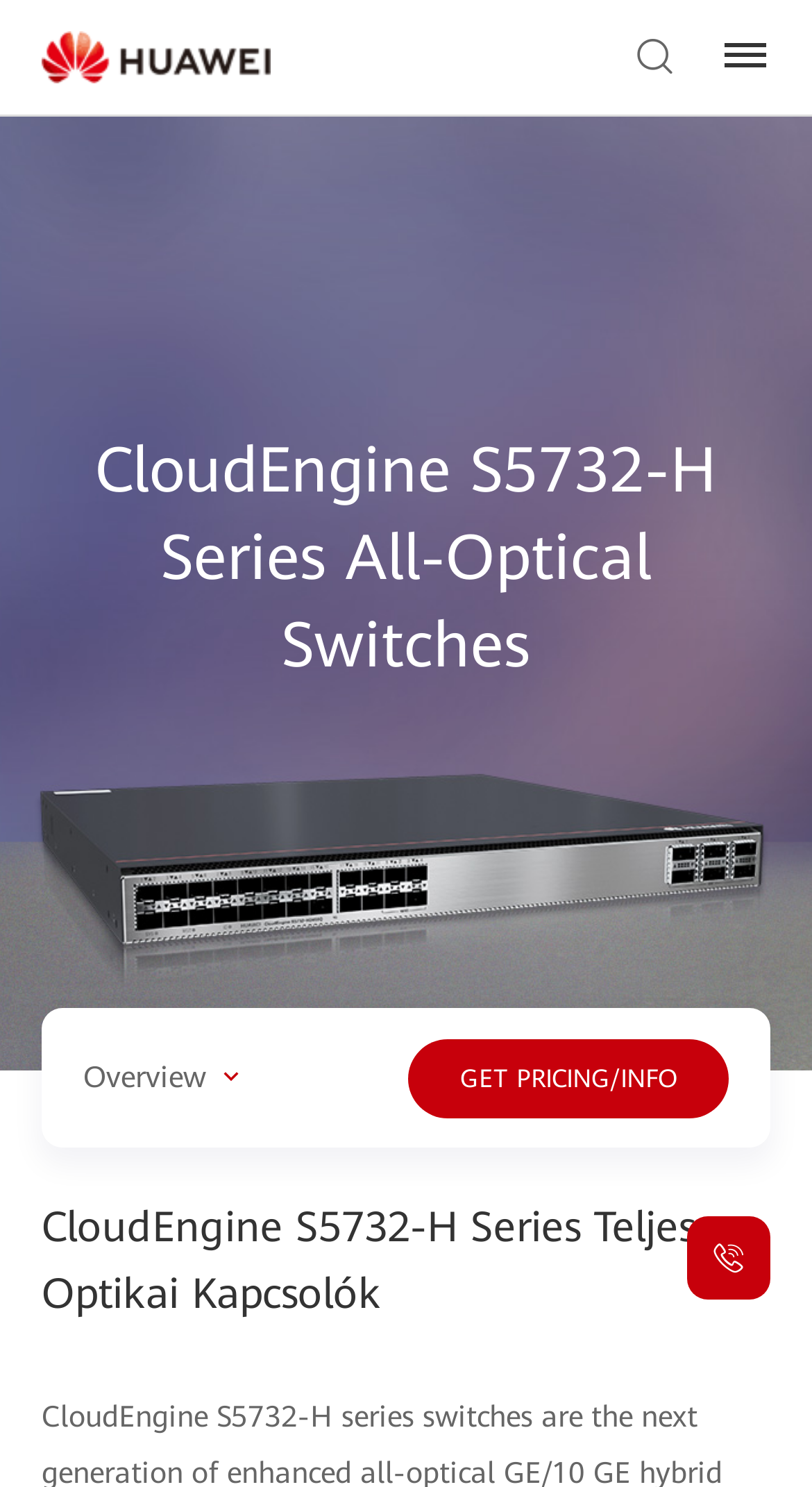Give a concise answer using one word or a phrase to the following question:
What is the shape of the icon next to the 'logo huawei' image?

Rectangle